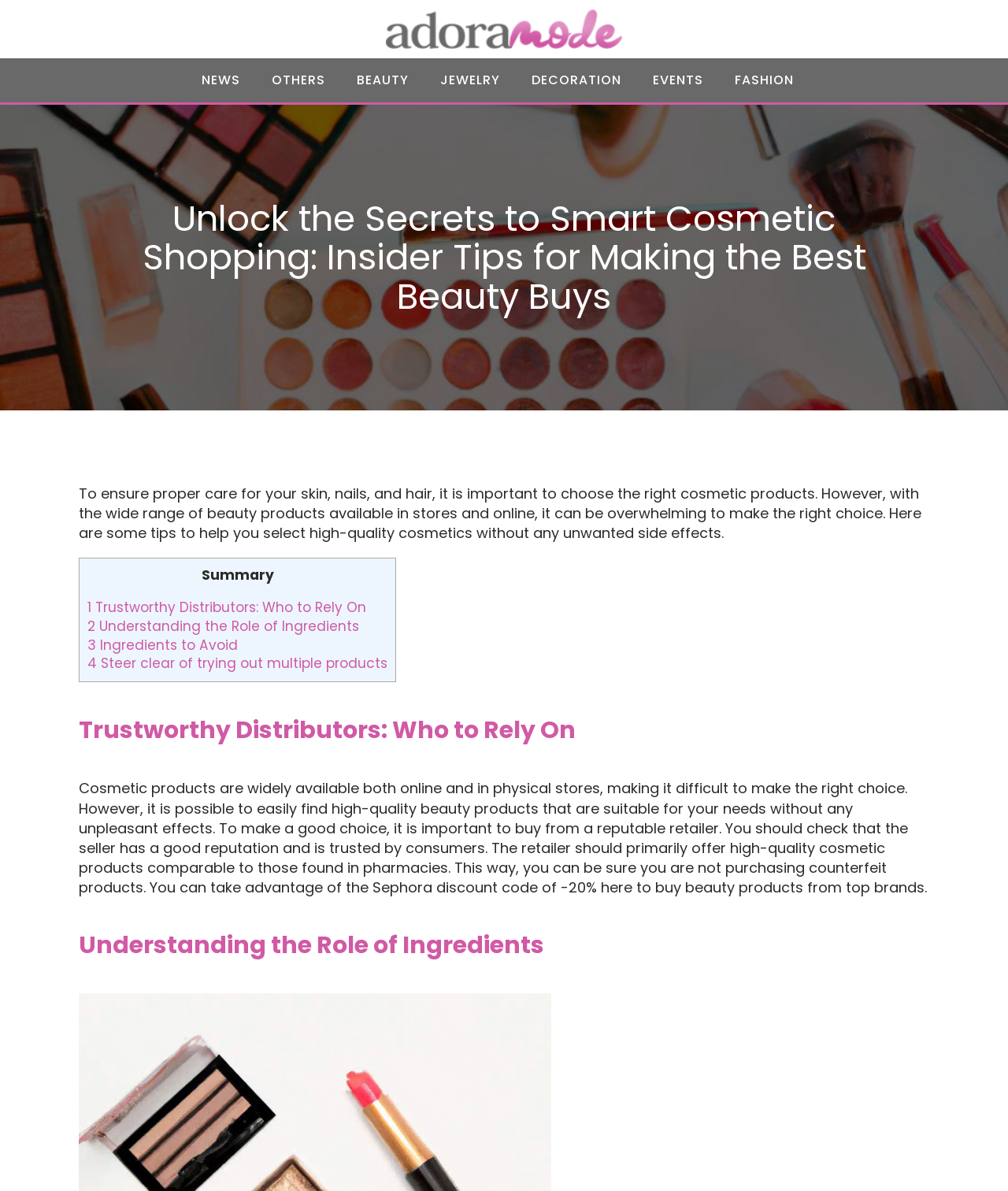What discount code is mentioned on the webpage?
From the details in the image, answer the question comprehensively.

In the section 'Trustworthy Distributors: Who to Rely On', it is mentioned that you can take advantage of the Sephora discount code of -20% to buy beauty products from top brands.